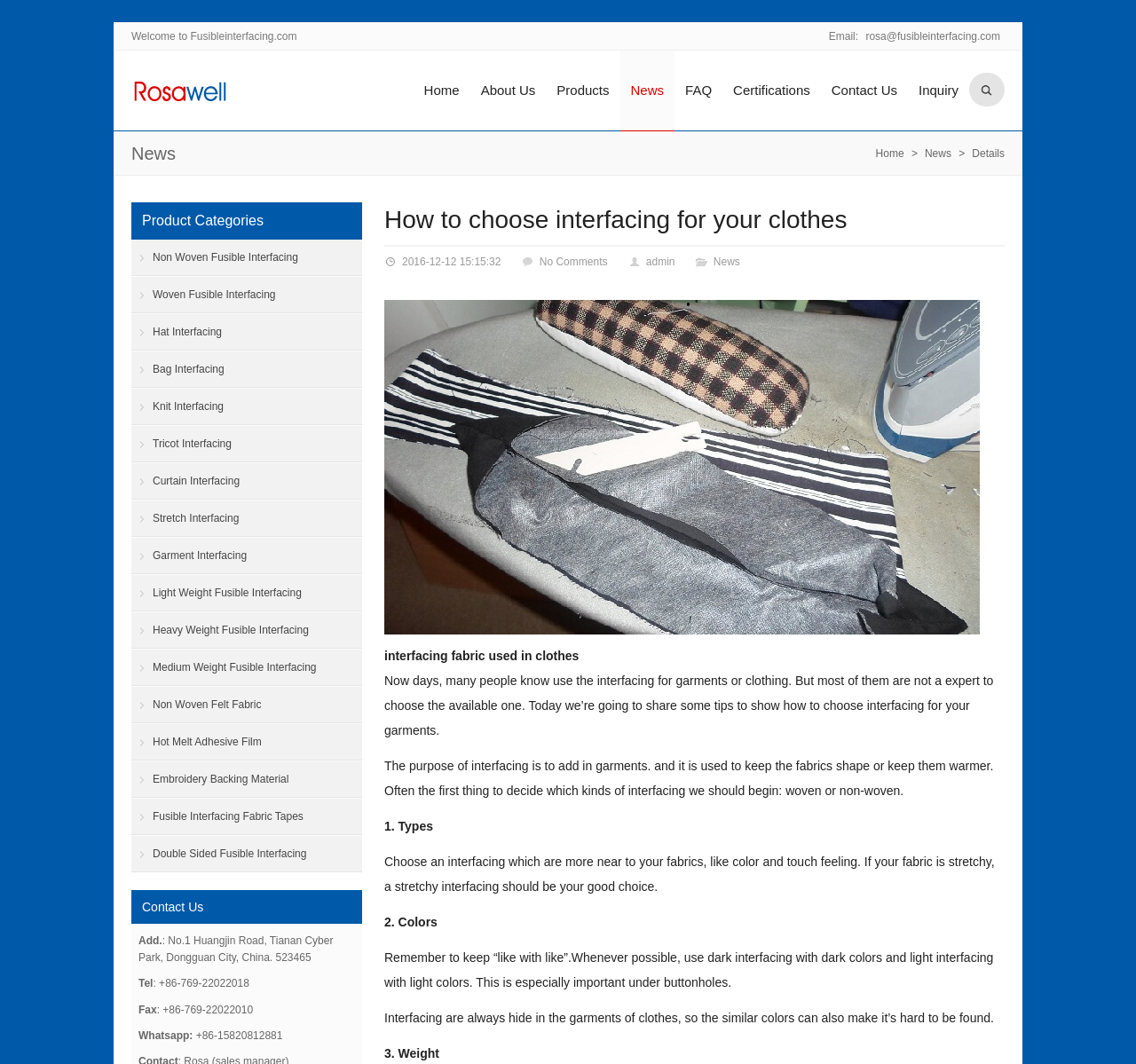Given the element description, predict the bounding box coordinates in the format (top-left x, top-left y, bottom-right x, bottom-right y), using floating point numbers between 0 and 1: Non Woven Felt Fabric

[0.116, 0.645, 0.319, 0.679]